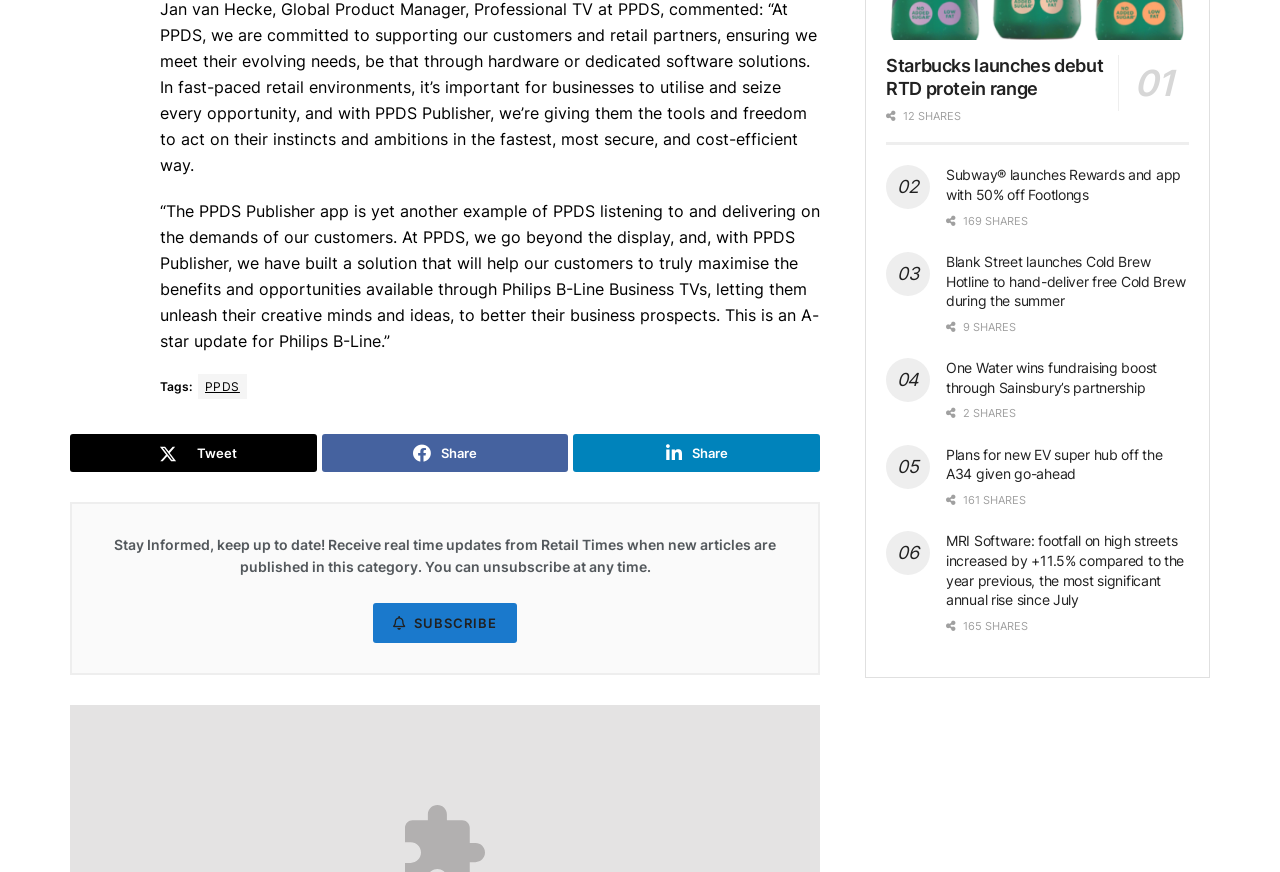Provide a one-word or one-phrase answer to the question:
What is the purpose of the 'SUBSCRIBE' button?

To receive real-time updates